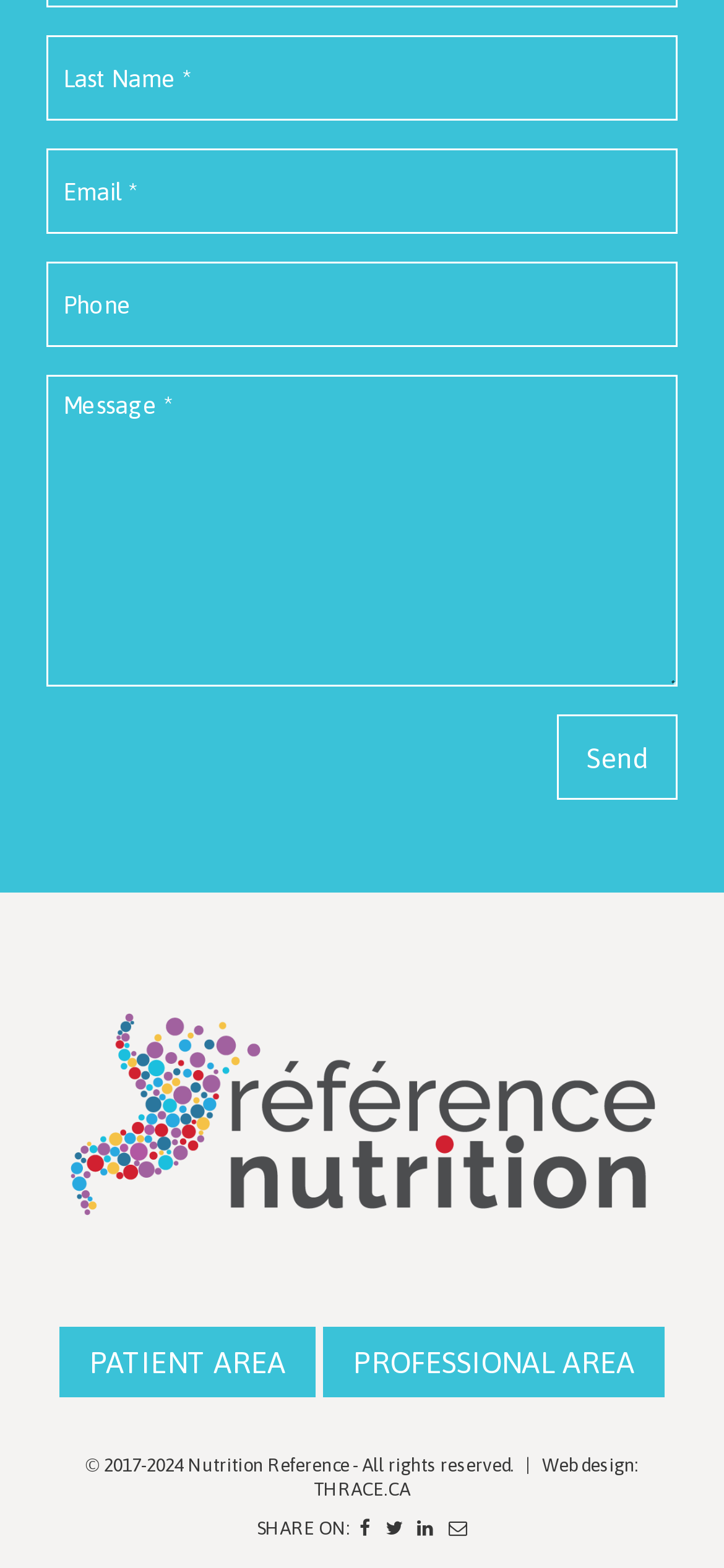Find the UI element described as: "title="Share by email"" and predict its bounding box coordinates. Ensure the coordinates are four float numbers between 0 and 1, [left, top, right, bottom].

[0.619, 0.968, 0.645, 0.981]